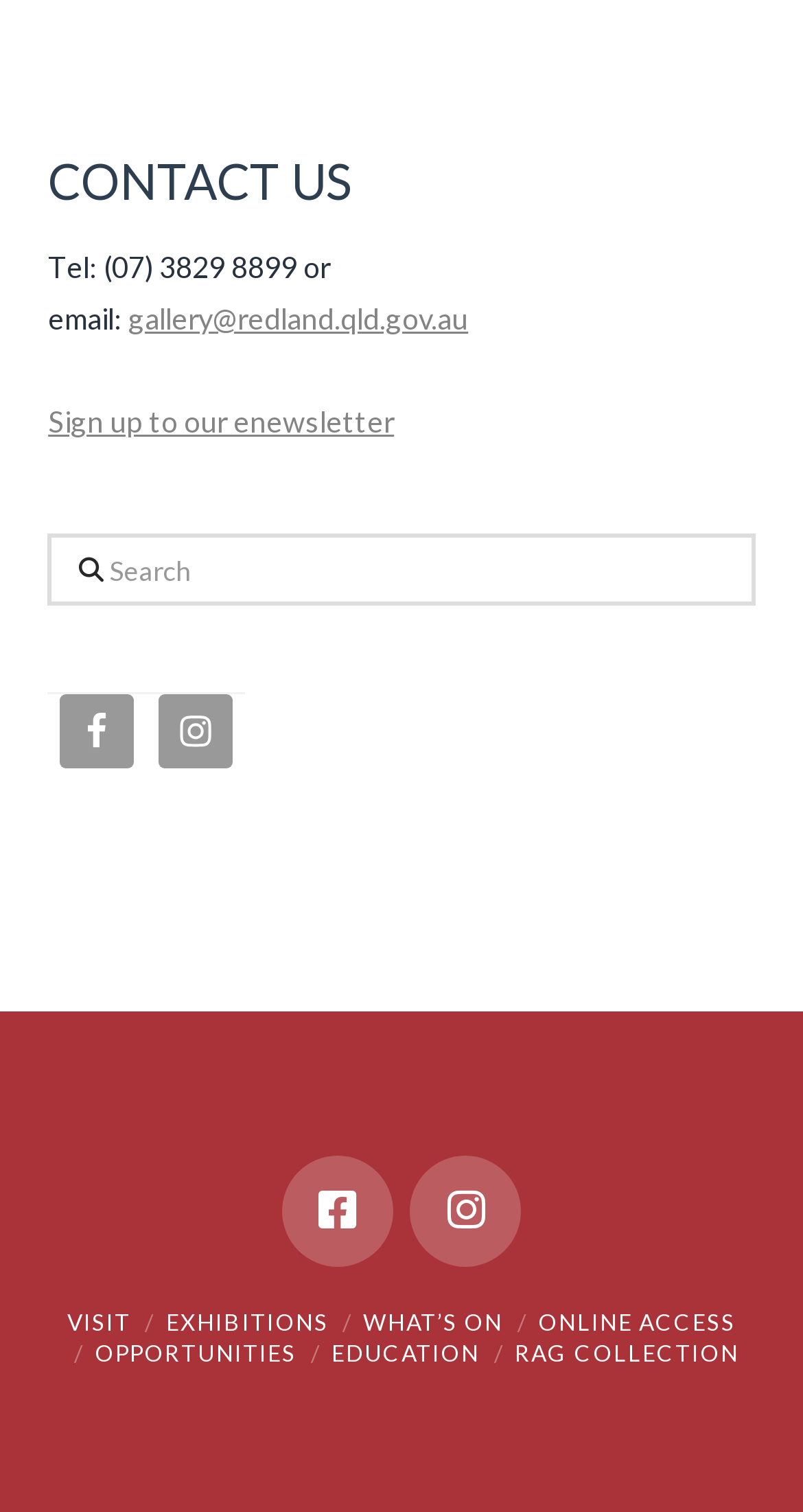Given the element description realelitetraining@gmail.com, predict the bounding box coordinates for the UI element in the webpage screenshot. The format should be (top-left x, top-left y, bottom-right x, bottom-right y), and the values should be between 0 and 1.

None